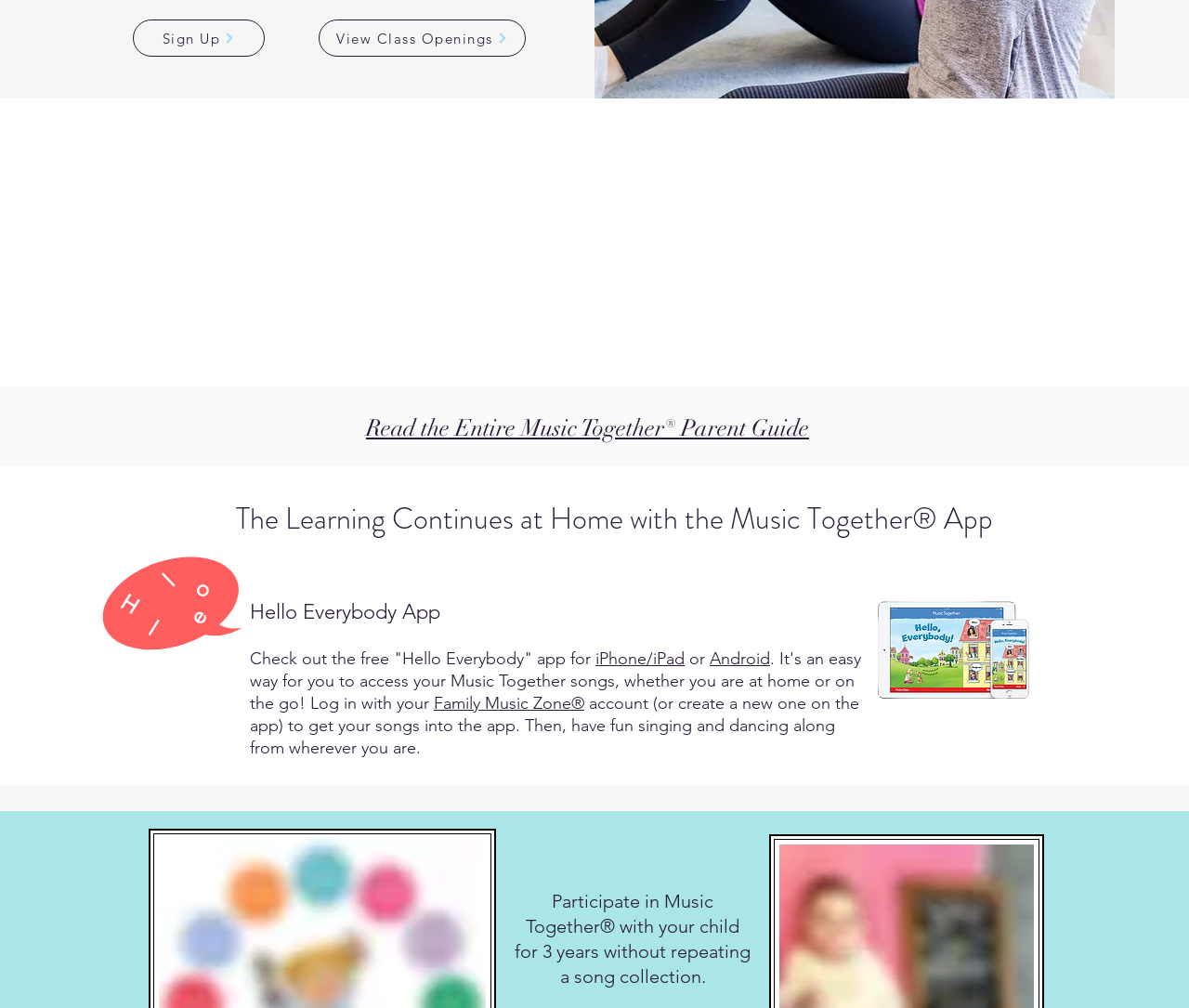Locate the bounding box coordinates of the area where you should click to accomplish the instruction: "Read the entire Music Together Parent Guide".

[0.308, 0.41, 0.68, 0.439]